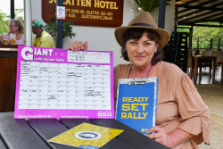Can you give a comprehensive explanation to the question given the content of the image?
Where is the woman seated?

The caption sets the scene by stating that the woman is seated at a table outside the Julatten Hotel, which provides context for the setting and atmosphere of the image.